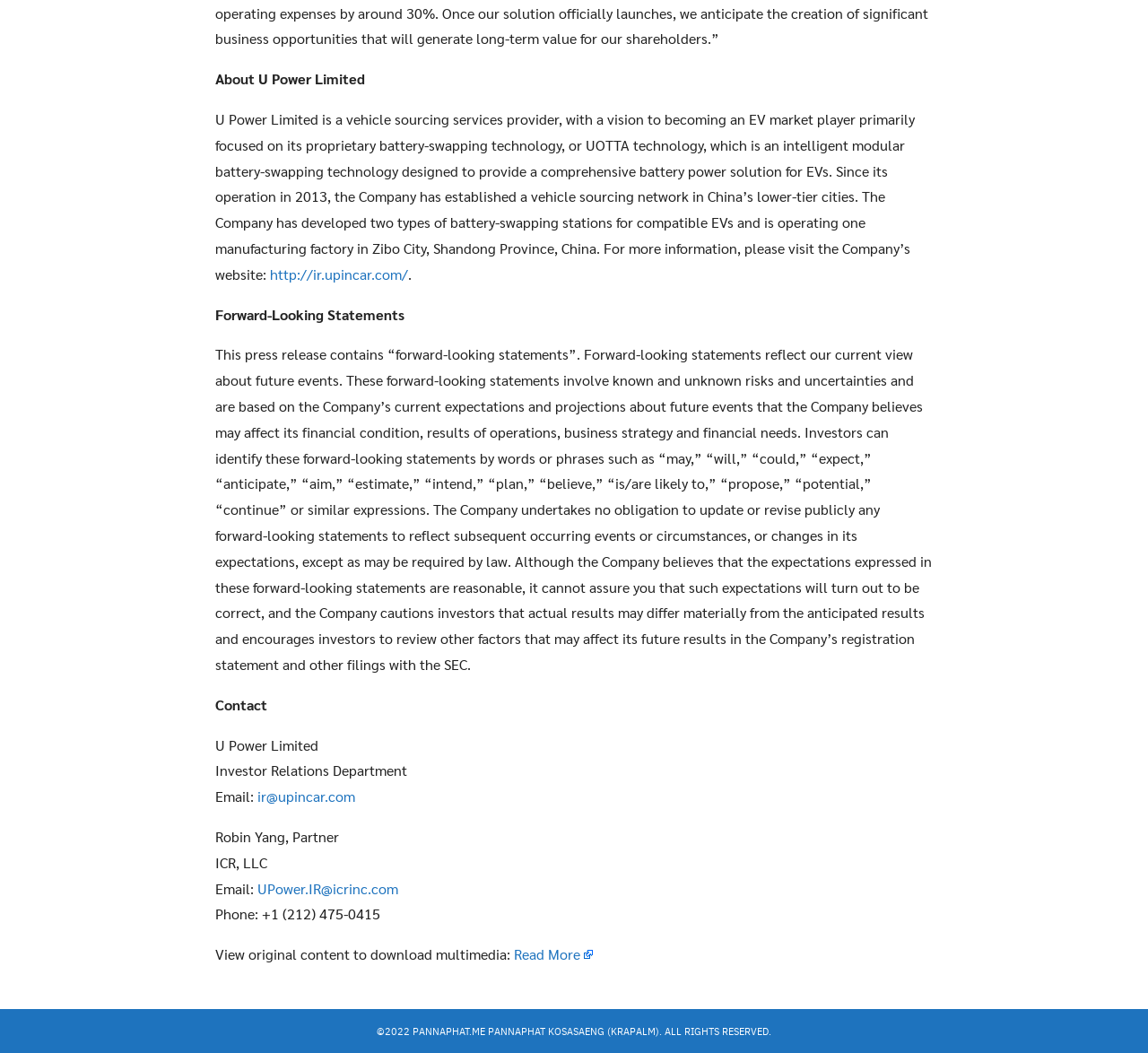Find the bounding box coordinates for the element described here: "Read More".

[0.448, 0.897, 0.517, 0.915]